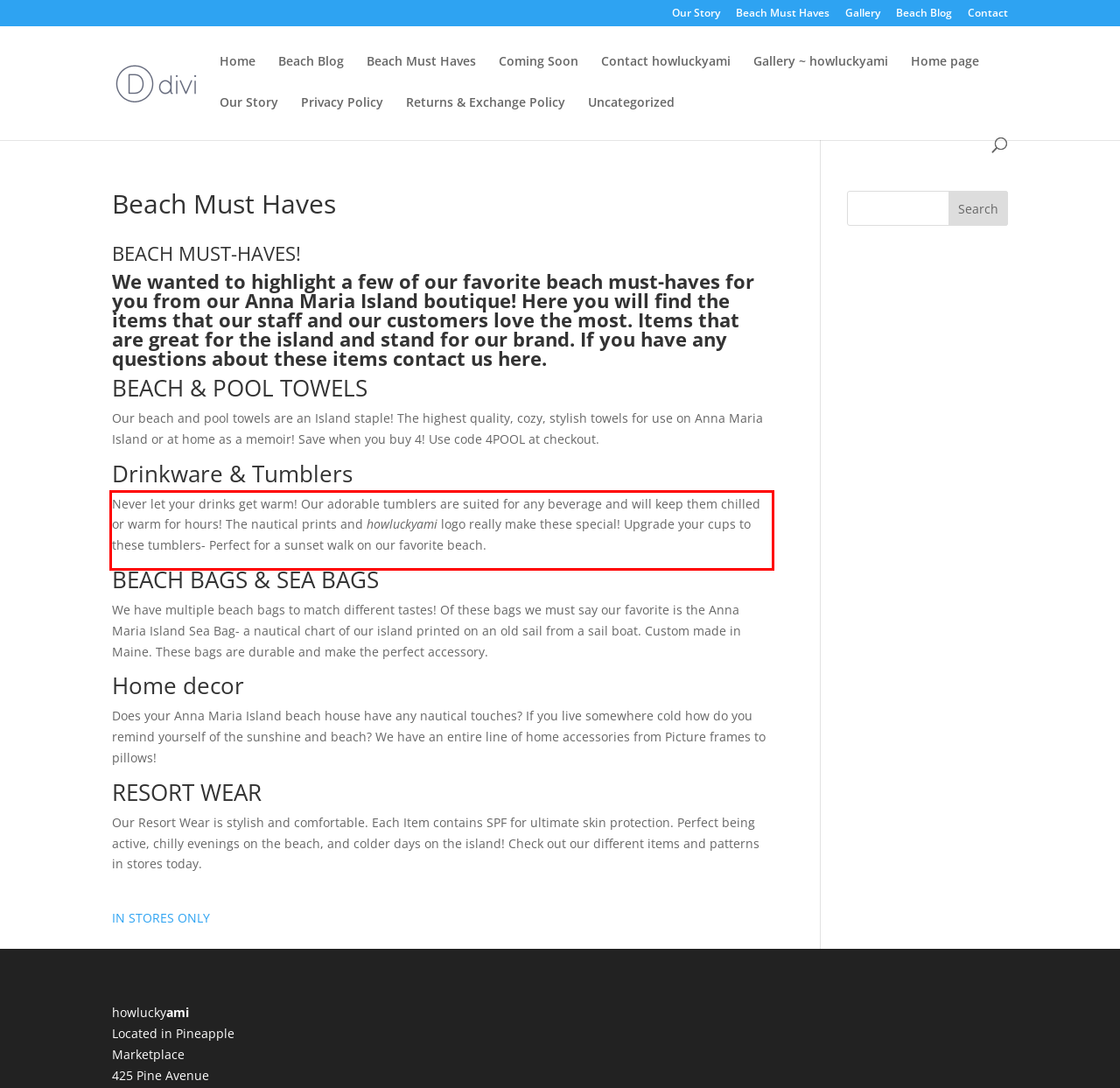You are provided with a screenshot of a webpage containing a red bounding box. Please extract the text enclosed by this red bounding box.

Never let your drinks get warm! Our adorable tumblers are suited for any beverage and will keep them chilled or warm for hours! The nautical prints and howluckyami logo really make these special! Upgrade your cups to these tumblers- Perfect for a sunset walk on our favorite beach.